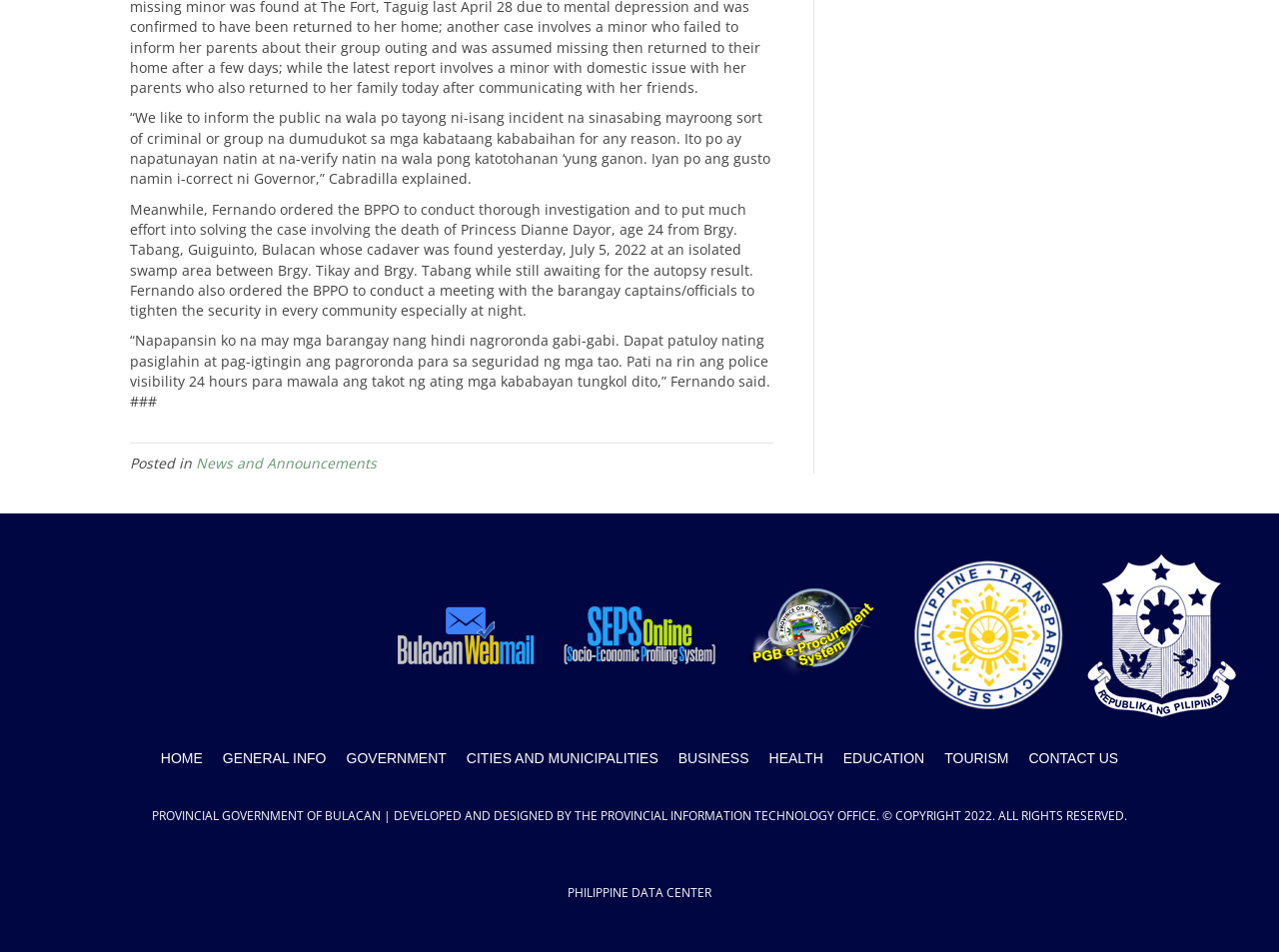Provide the bounding box coordinates of the area you need to click to execute the following instruction: "Visit Philippine Data Center".

[0.444, 0.929, 0.556, 0.946]